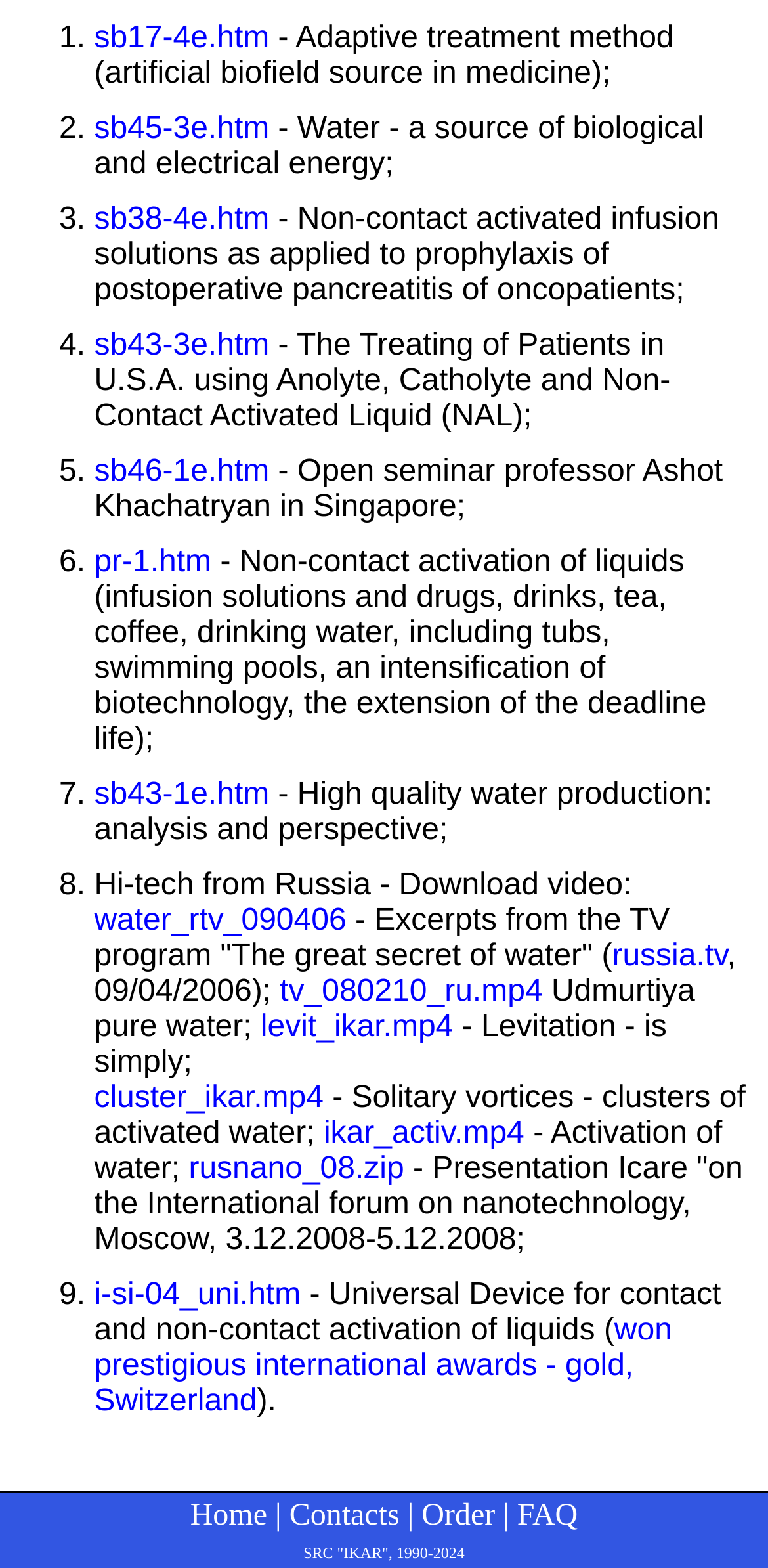Identify the bounding box of the HTML element described here: "tv_080210_ru.mp4". Provide the coordinates as four float numbers between 0 and 1: [left, top, right, bottom].

[0.364, 0.622, 0.718, 0.644]